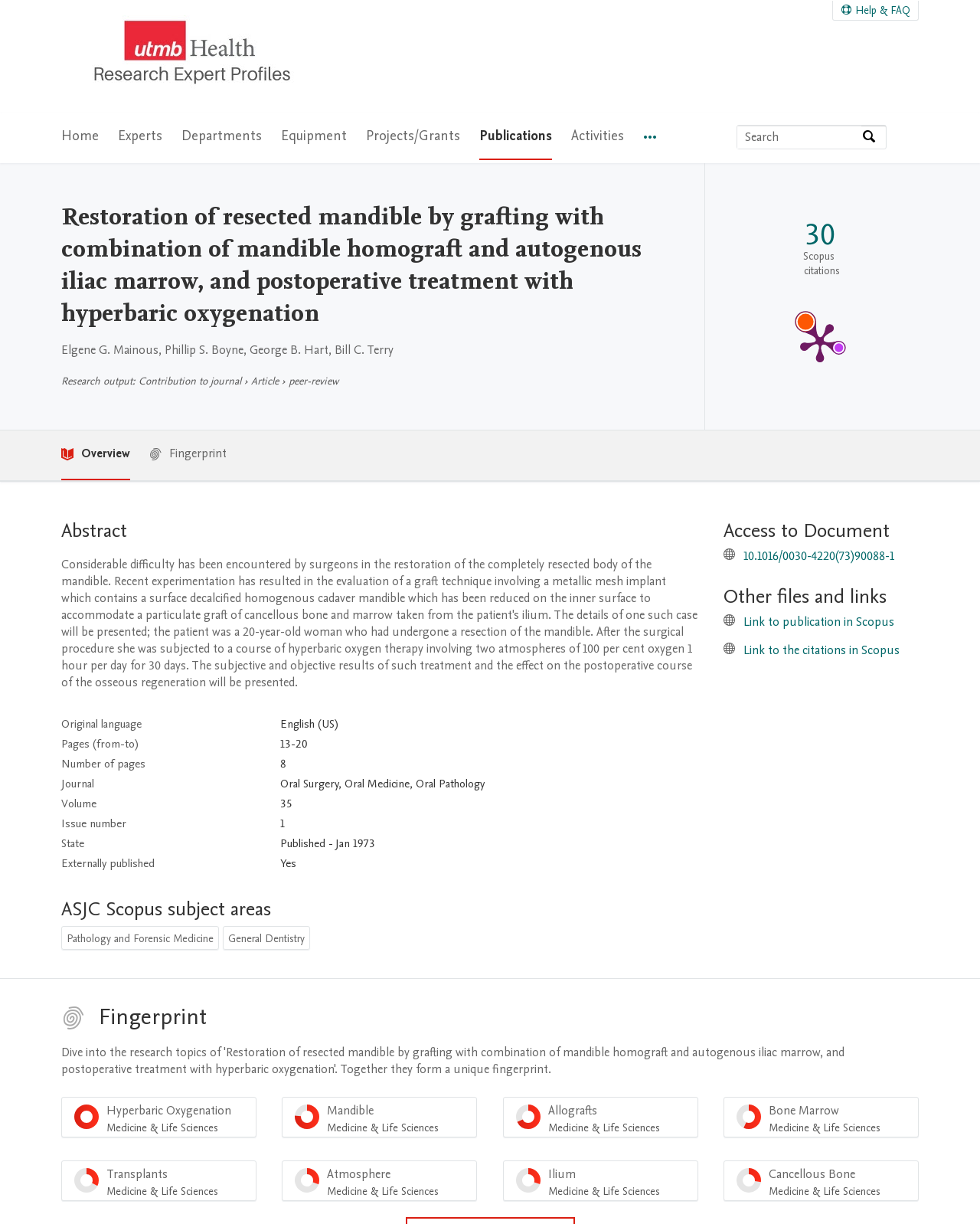Answer the question using only one word or a concise phrase: What is the research output of Elgene G. Mainous, Phillip S. Boyne, George B. Hart, Bill C. Terry?

Contribution to journal